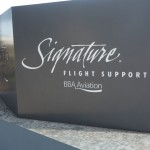Outline with detail what the image portrays.

The image showcases a prominent sign for Signature Aviation, a leading Fixed Base Operator (FBO) known for providing flight support services. This particular facility is located at the Van Nuys Airport, which is notable for its high volume of corporate jets and private aircraft. The sign prominently features the name "Signature" with an elegant font, paired with "FLIGHT SUPPORT" and "BBA Aviation," highlighting its role in catering to private aviation needs. This visual represents the entrance or a prominent feature of the Signature Aviation facility, known for offering amenities such as lounges, coffee bars, and efficient services for its clients.